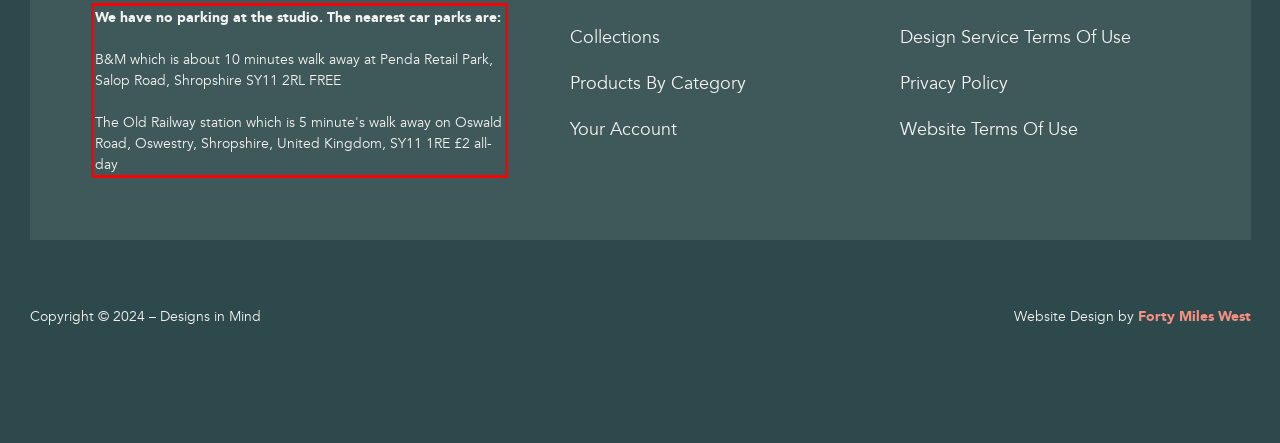Look at the screenshot of the webpage, locate the red rectangle bounding box, and generate the text content that it contains.

We have no parking at the studio. The nearest car parks are: ​B&M which is about 10 minutes walk away at Penda Retail Park, Salop Road, Shropshire SY11 2RL FREE ​The Old Railway station which is 5 minute's walk away on Oswald Road, Oswestry, Shropshire, United Kingdom, SY11 1RE £2 all-day